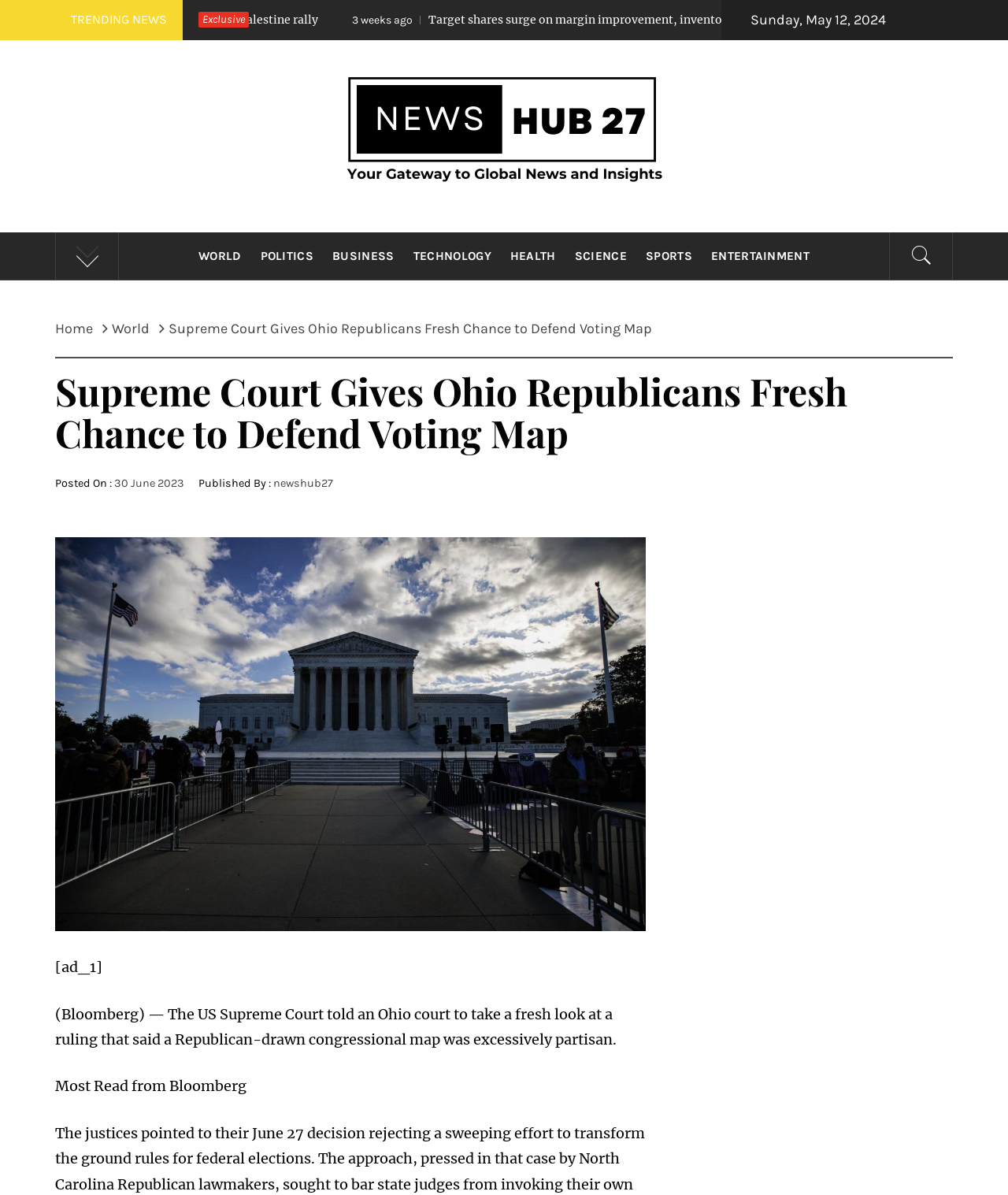Locate the bounding box coordinates of the area you need to click to fulfill this instruction: 'Read the 'Supreme Court Gives Ohio Republicans Fresh Chance to Defend Voting Map' article'. The coordinates must be in the form of four float numbers ranging from 0 to 1: [left, top, right, bottom].

[0.055, 0.31, 0.945, 0.38]